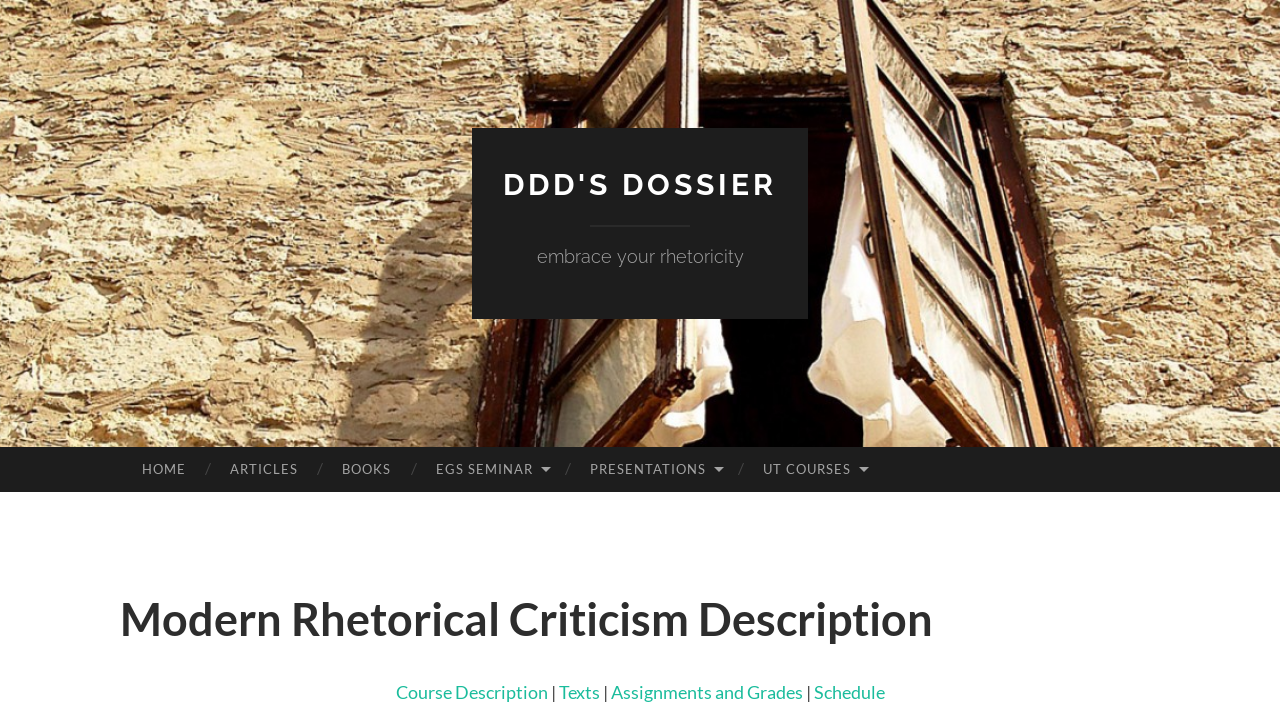What is the second link in the navigation menu?
Answer briefly with a single word or phrase based on the image.

ARTICLES